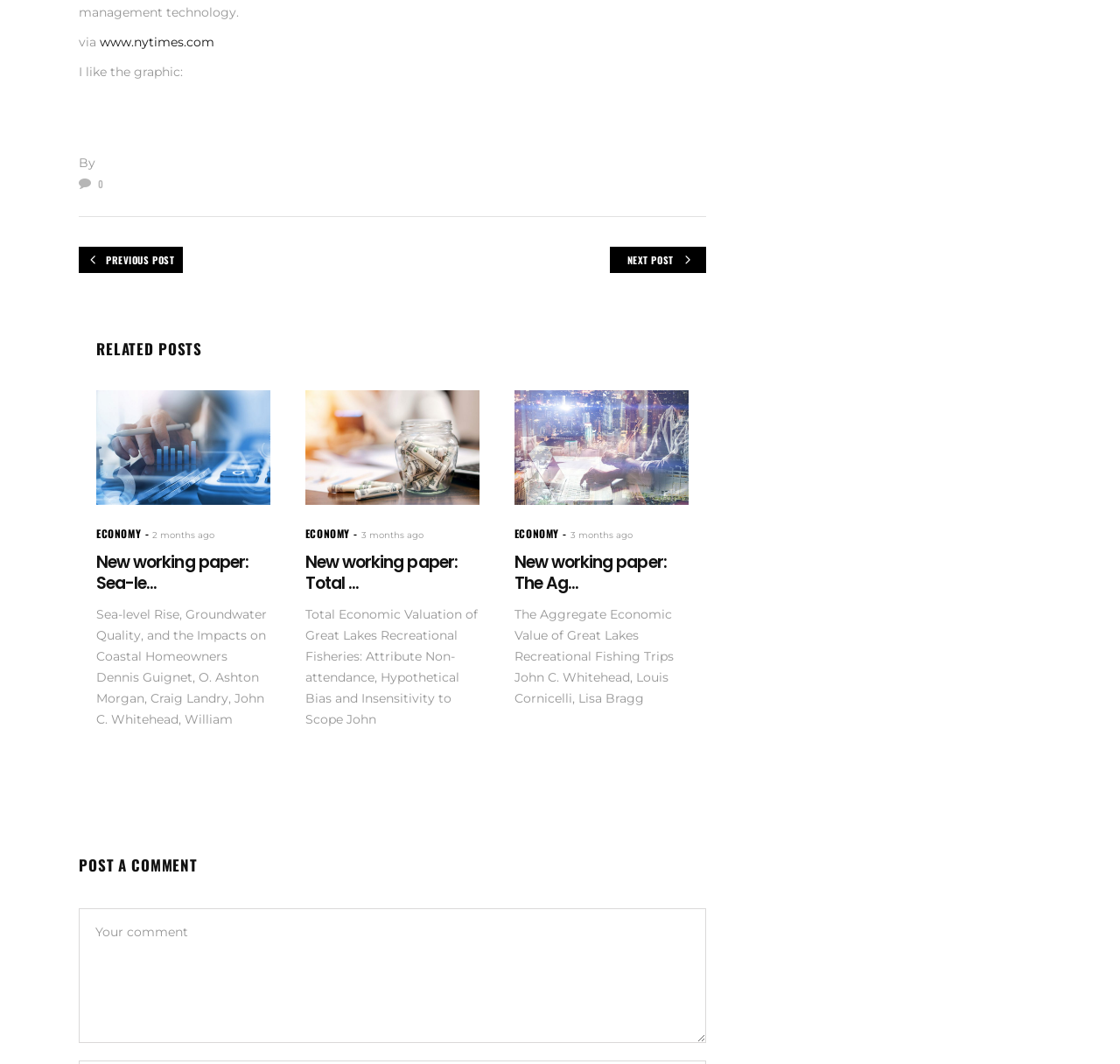Provide the bounding box coordinates of the area you need to click to execute the following instruction: "Click on the 'New working paper: Total Economic Valuation of Great Lakes Recreational Fisheries: Attribute Non-attendance, Hypothetical Bias and Insensitivity to Scope' link".

[0.273, 0.367, 0.428, 0.474]